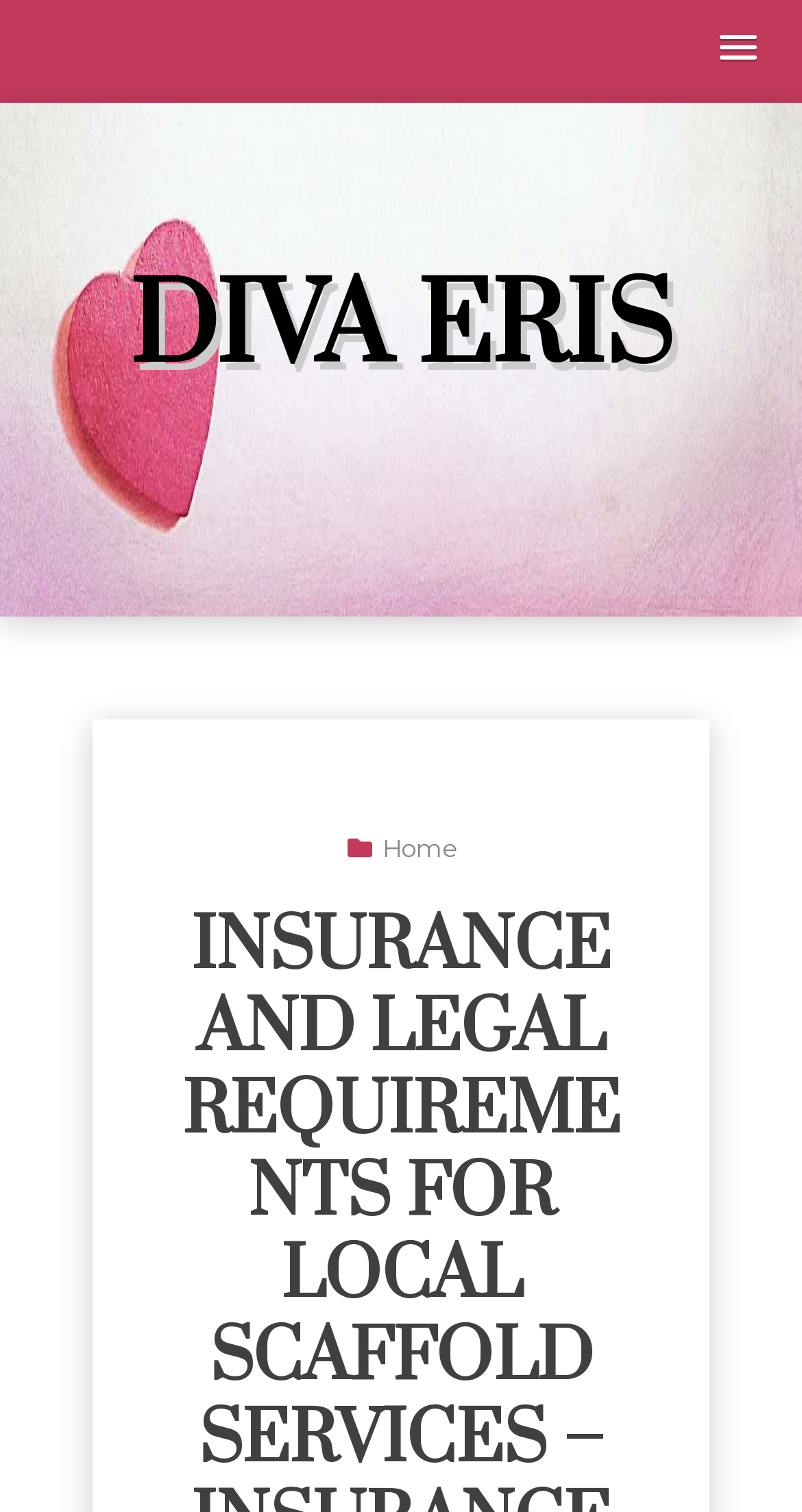Given the element description "Home" in the screenshot, predict the bounding box coordinates of that UI element.

[0.477, 0.551, 0.567, 0.571]